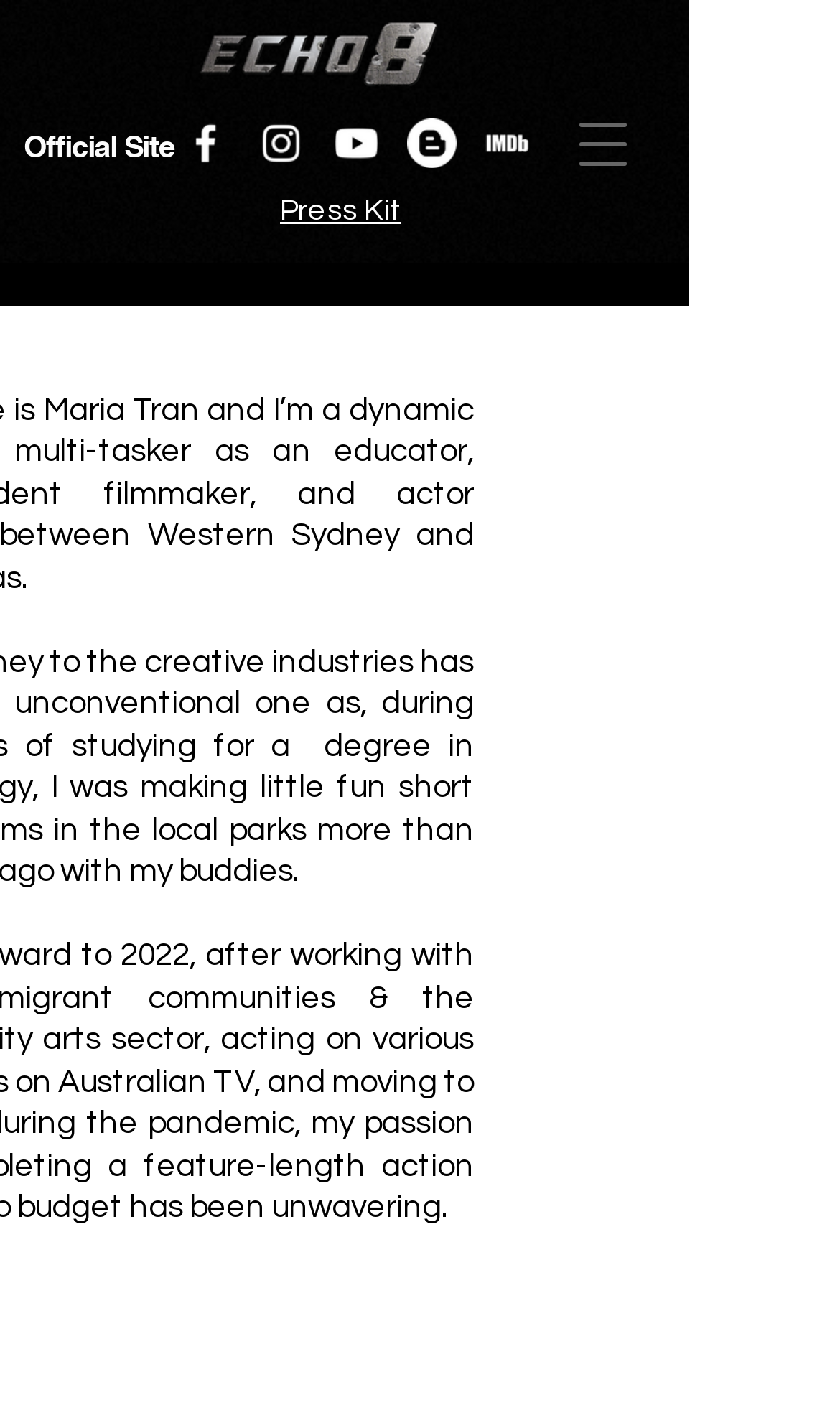Please provide the bounding box coordinates in the format (top-left x, top-left y, bottom-right x, bottom-right y). Remember, all values are floating point numbers between 0 and 1. What is the bounding box coordinate of the region described as: Press Kit

[0.333, 0.137, 0.477, 0.158]